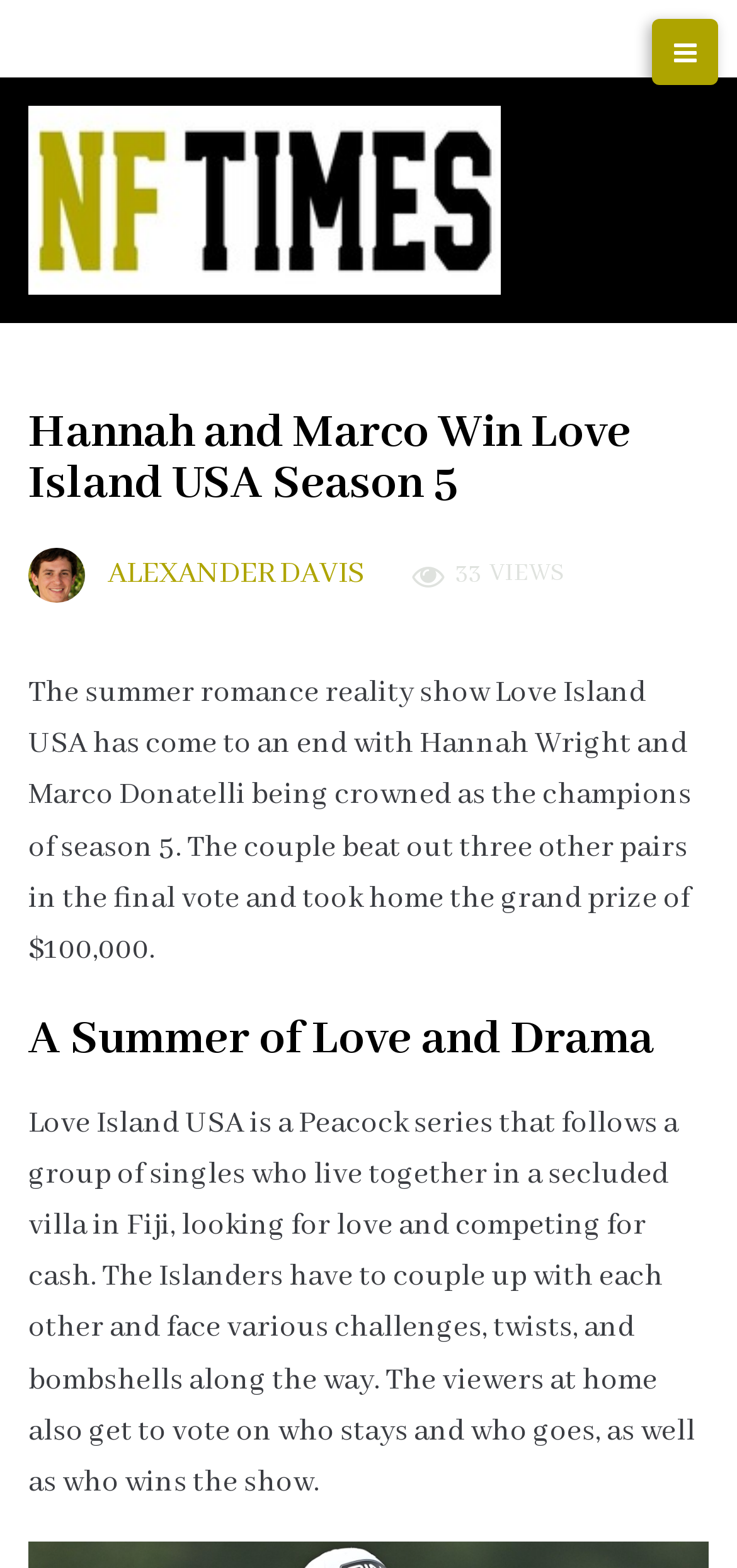What is the name of the winner of Love Island USA Season 5?
Please provide a comprehensive answer based on the contents of the image.

Based on the webpage content, specifically the heading 'Hannah and Marco Win Love Island USA Season 5', it is clear that Hannah and Marco are the winners of Love Island USA Season 5.